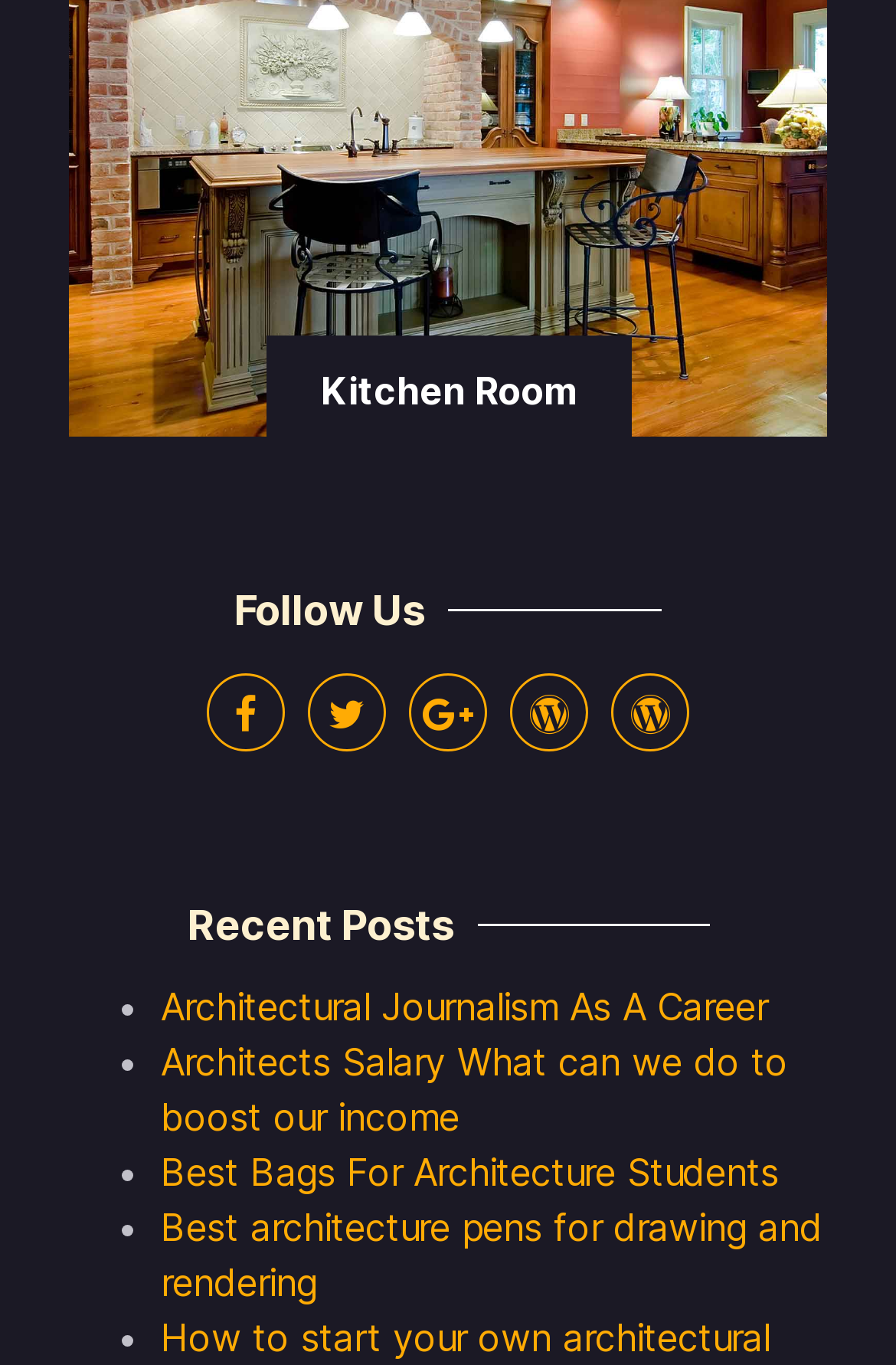What is the category of the first post?
Please provide a detailed and thorough answer to the question.

The first post is categorized under 'Kitchen Room' as indicated by the heading element with the text 'Kitchen Room' at the top of the page.